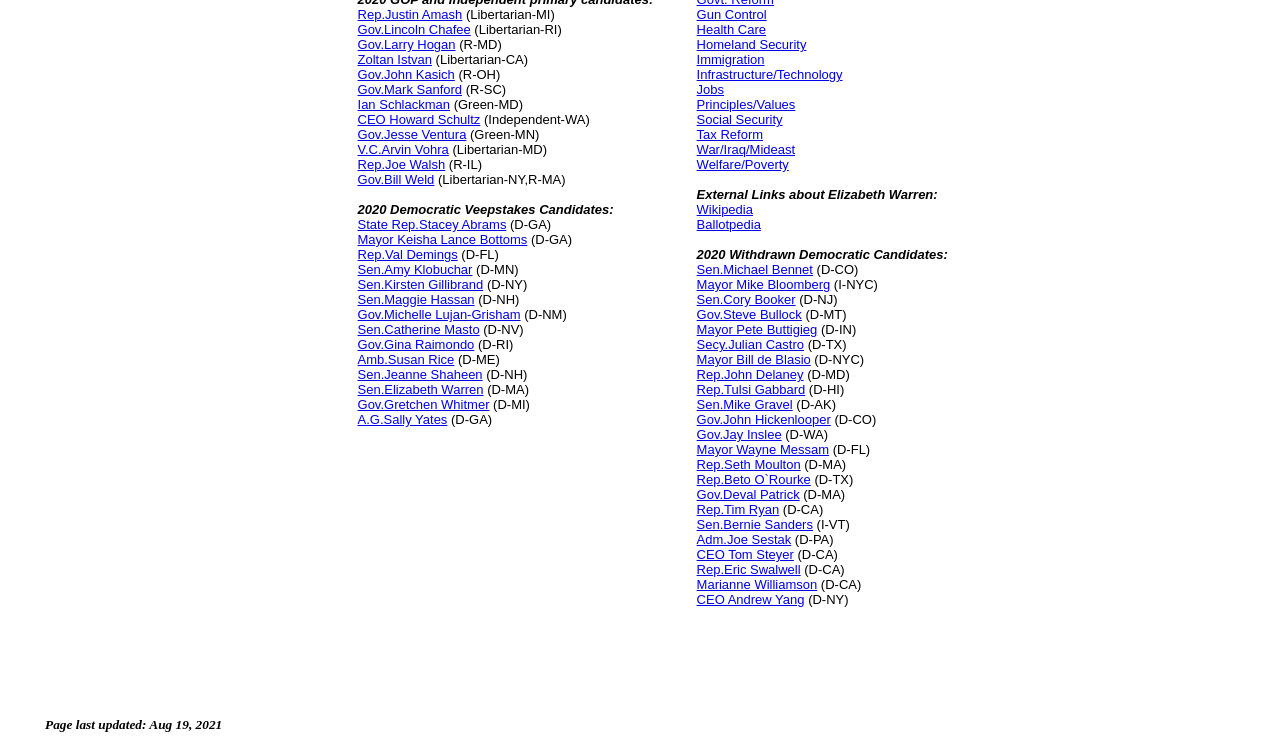What is the party affiliation of Gov. Lincoln Chafee?
Answer the question with as much detail as possible.

I found the link 'Gov. Lincoln Chafee' with the description '(Libertarian-RI)' which indicates his party affiliation.